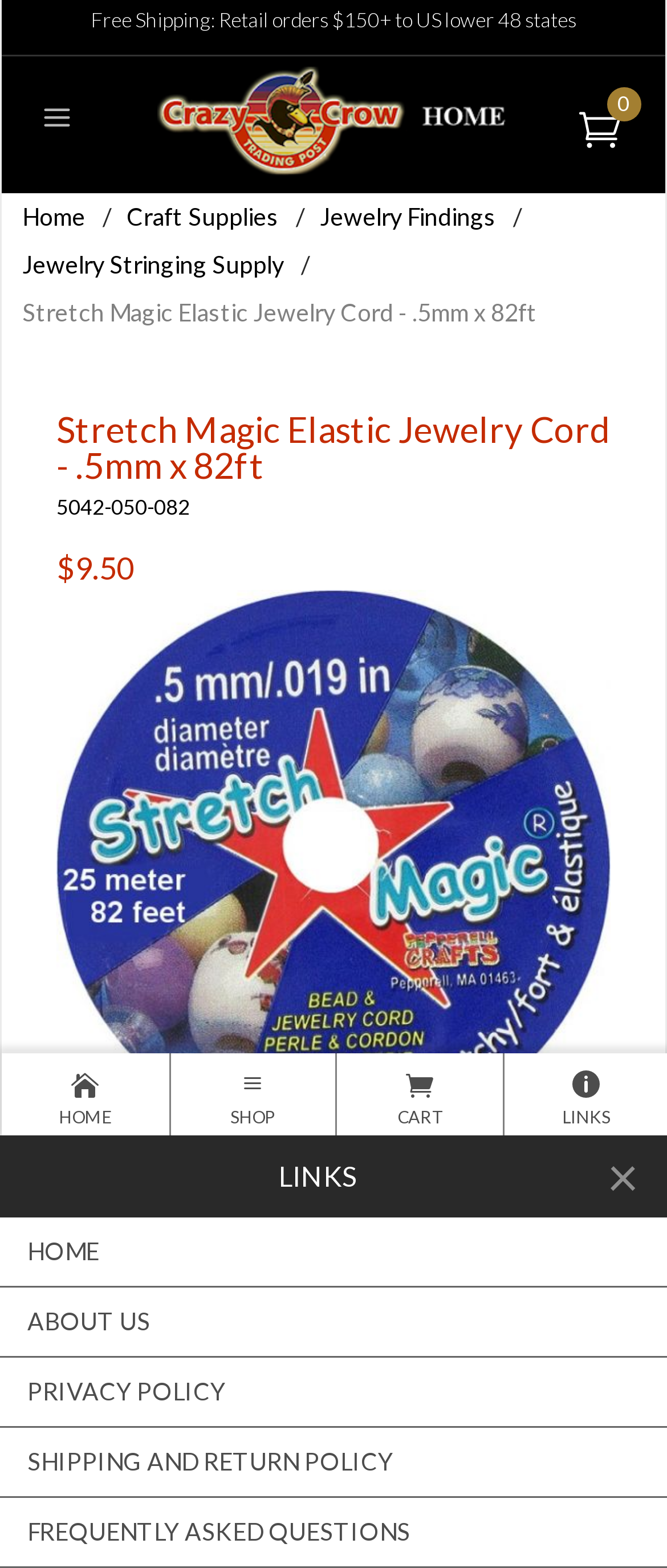Please locate the bounding box coordinates of the element that should be clicked to achieve the given instruction: "View the 'Jewelry Findings' category".

[0.479, 0.129, 0.744, 0.147]